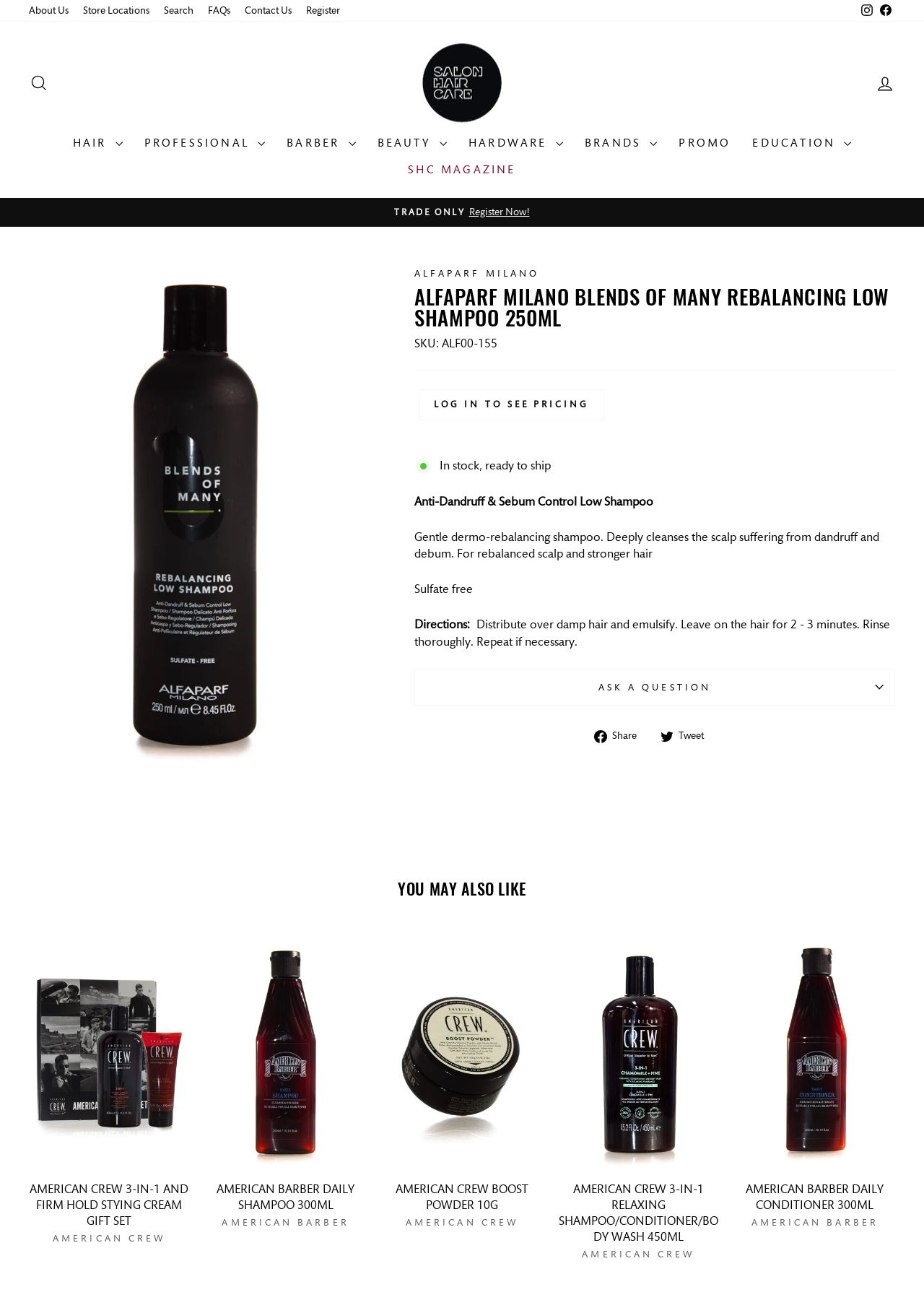What is the purpose of the shampoo?
Provide a detailed and well-explained answer to the question.

I found the purpose of the shampoo by reading the static text element that describes the product, which says 'Anti-Dandruff & Sebum Control Low Shampoo'.